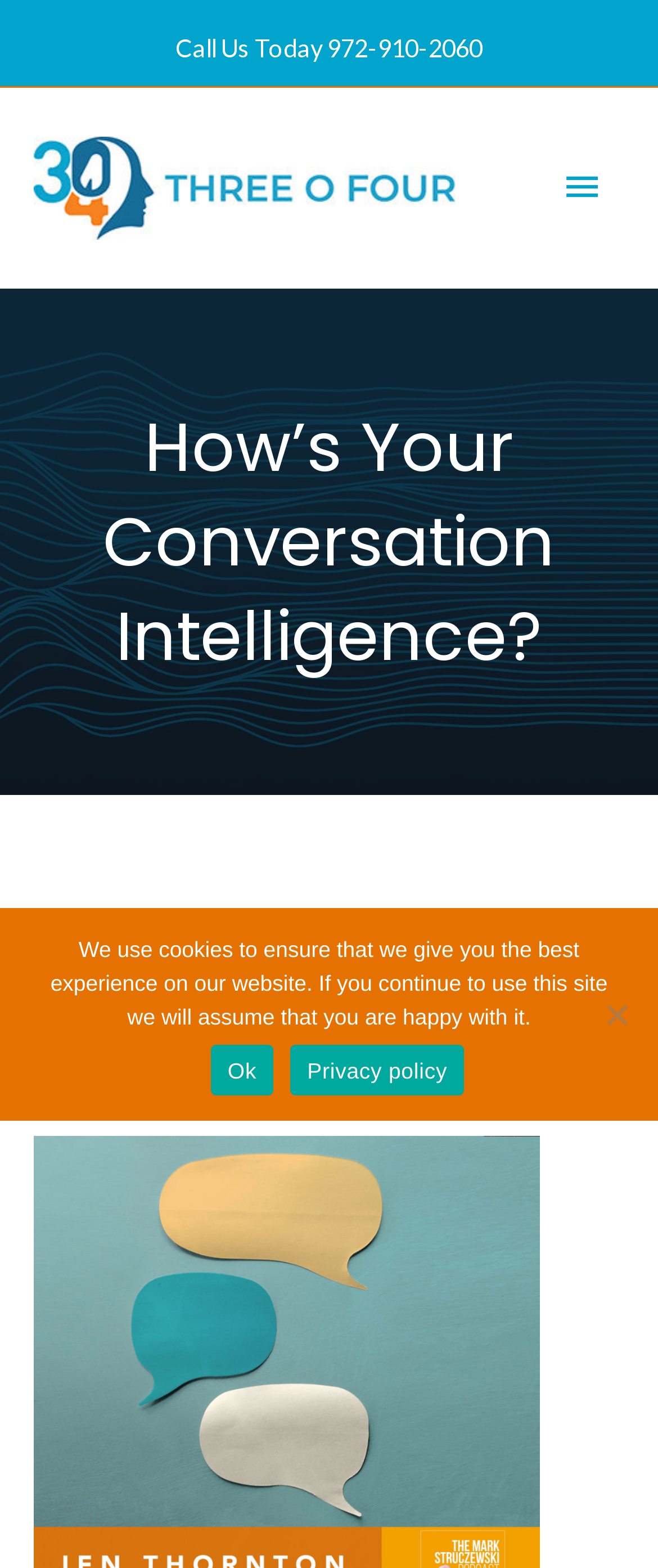Predict the bounding box of the UI element that fits this description: "Ok".

[0.32, 0.666, 0.416, 0.699]